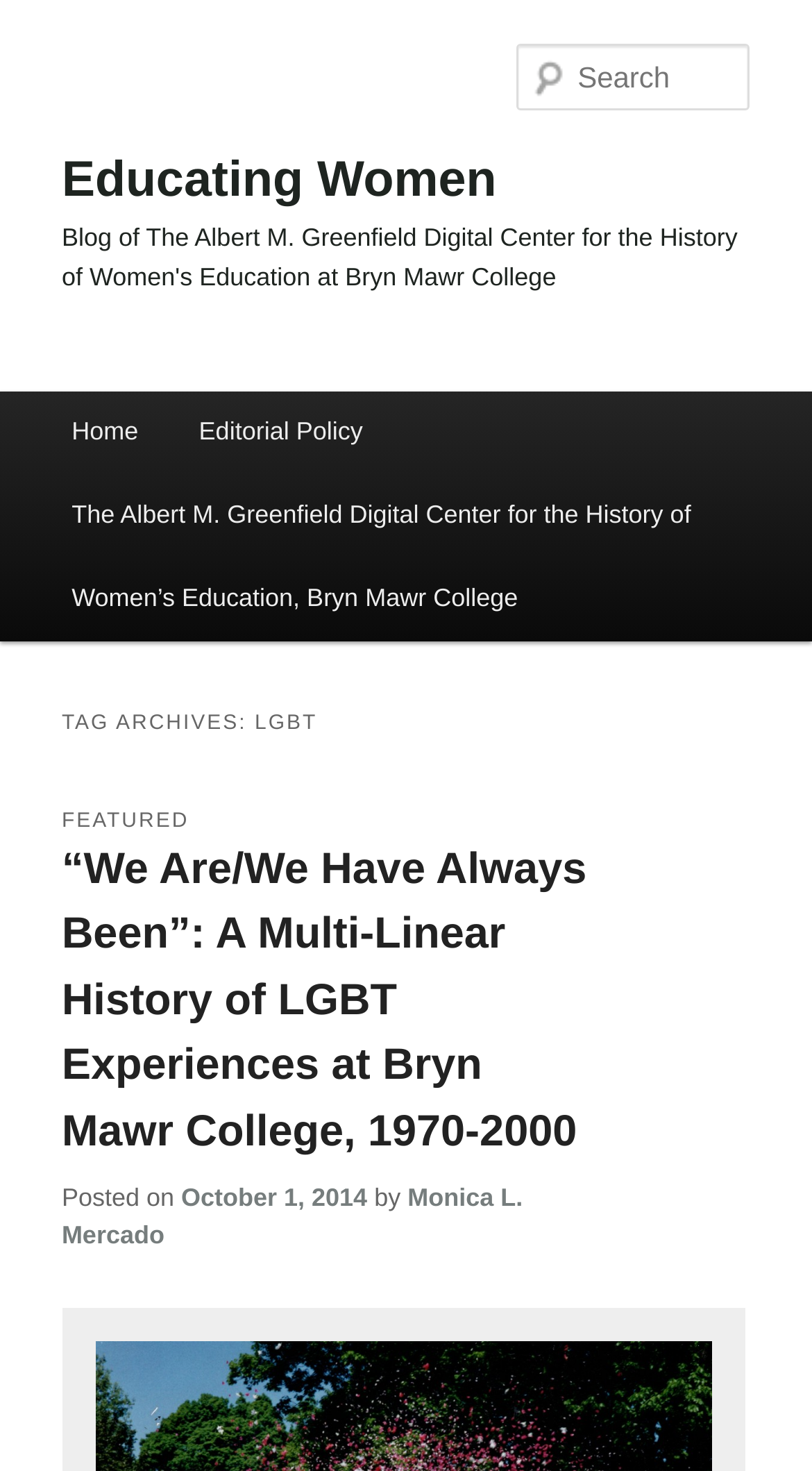What is the name of the digital center? Based on the image, give a response in one word or a short phrase.

The Albert M. Greenfield Digital Center